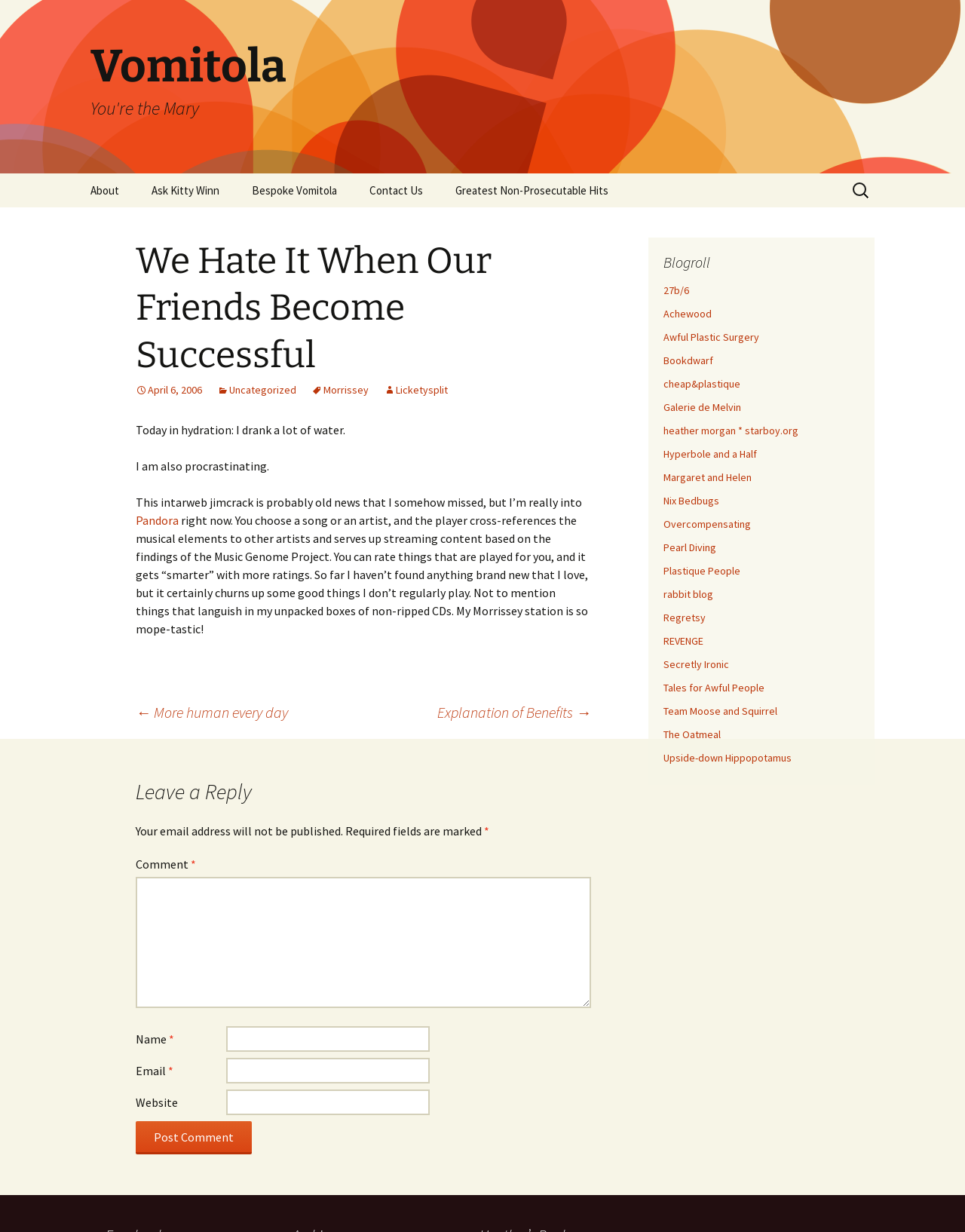Identify the bounding box coordinates for the element that needs to be clicked to fulfill this instruction: "Check out the Blogroll". Provide the coordinates in the format of four float numbers between 0 and 1: [left, top, right, bottom].

[0.688, 0.205, 0.891, 0.22]